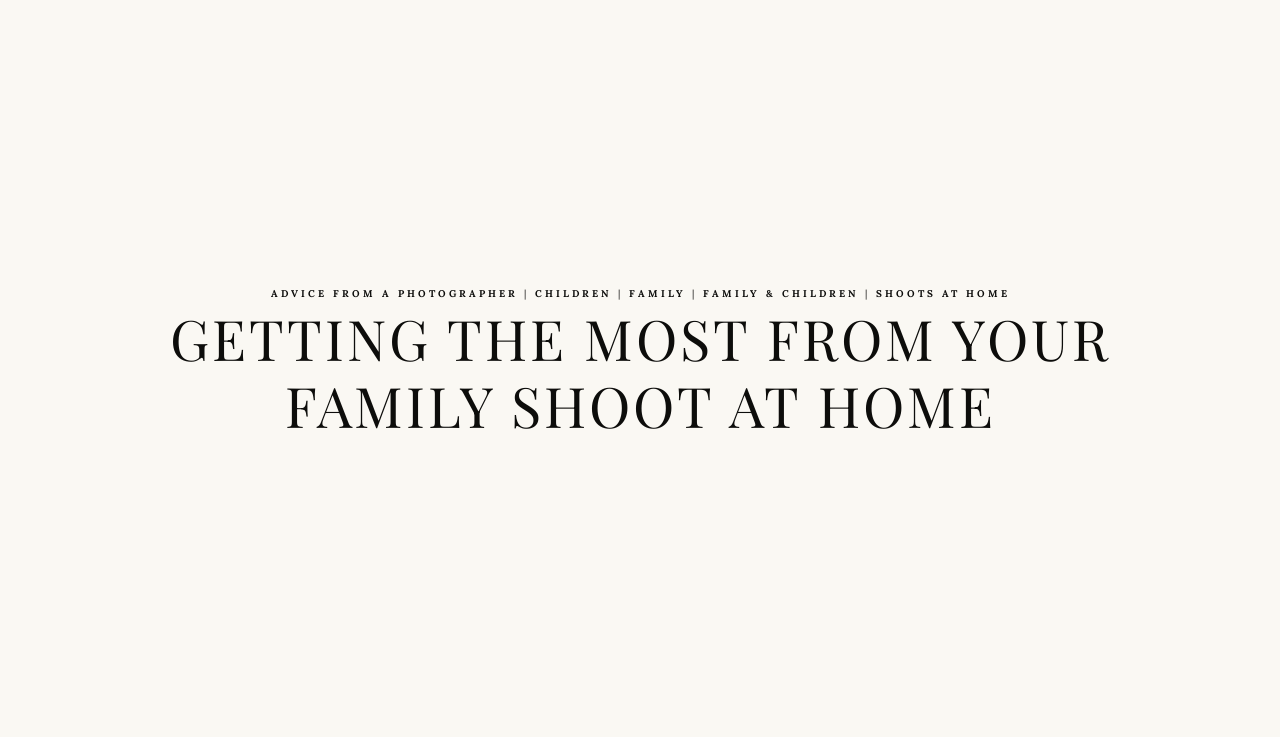Find the bounding box coordinates corresponding to the UI element with the description: "Alma". The coordinates should be formatted as [left, top, right, bottom], with values as floats between 0 and 1.

None